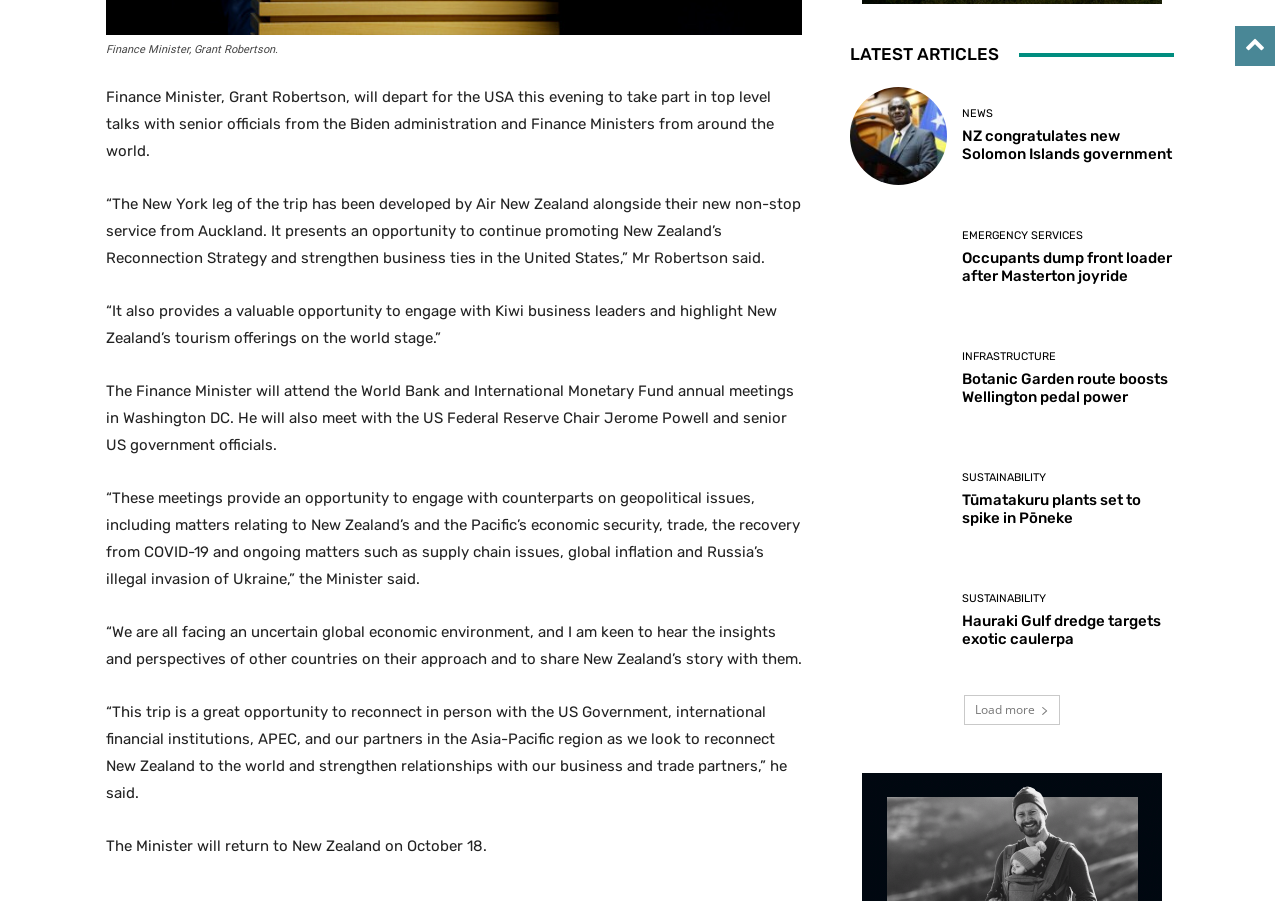Find and specify the bounding box coordinates that correspond to the clickable region for the instruction: "Click on 'Occupants dump front loader after Masterton joyride'".

[0.664, 0.231, 0.74, 0.339]